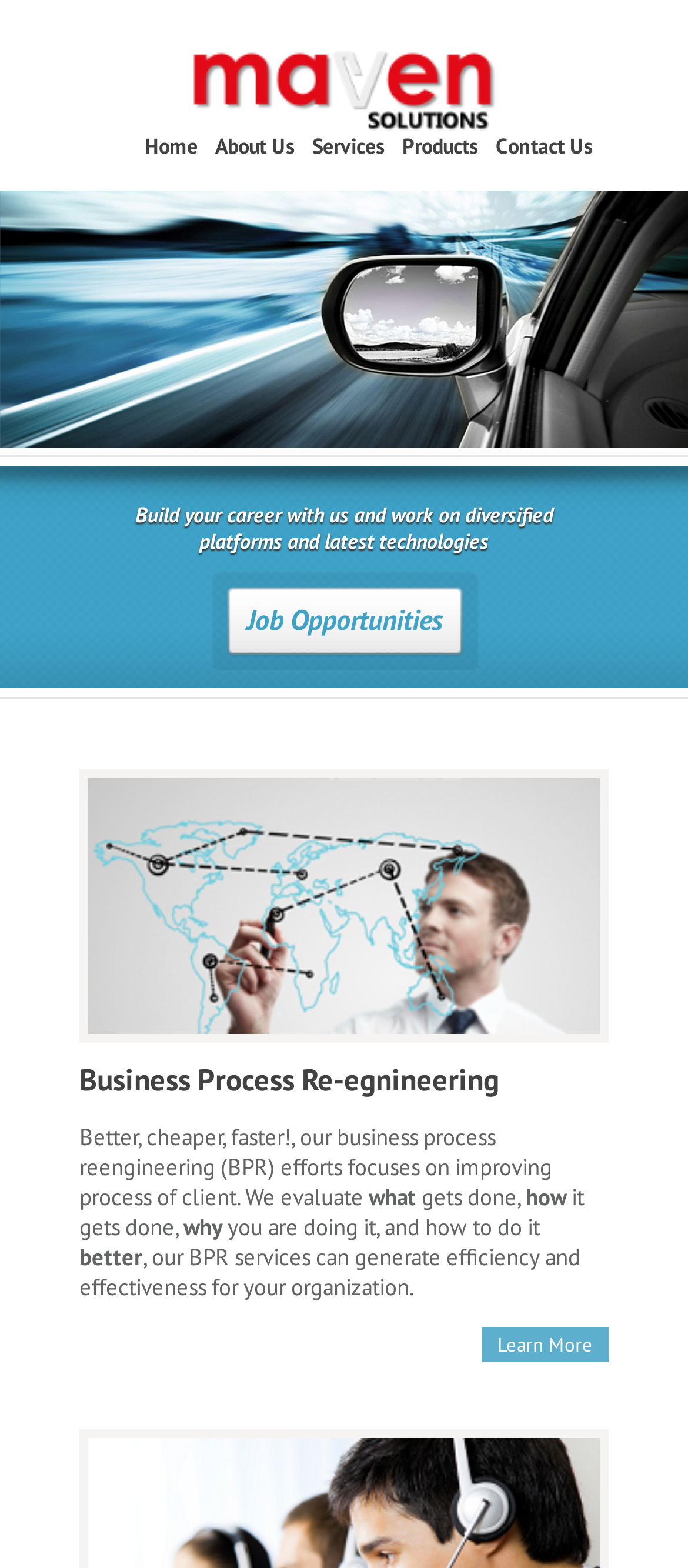Identify the bounding box for the UI element specified in this description: "Home". The coordinates must be four float numbers between 0 and 1, formatted as [left, top, right, bottom].

[0.21, 0.084, 0.287, 0.118]